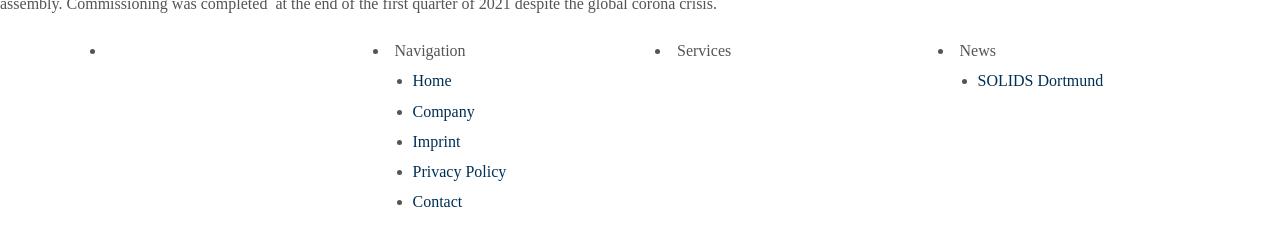How many list markers are there in the navigation section?
Give a one-word or short-phrase answer derived from the screenshot.

5